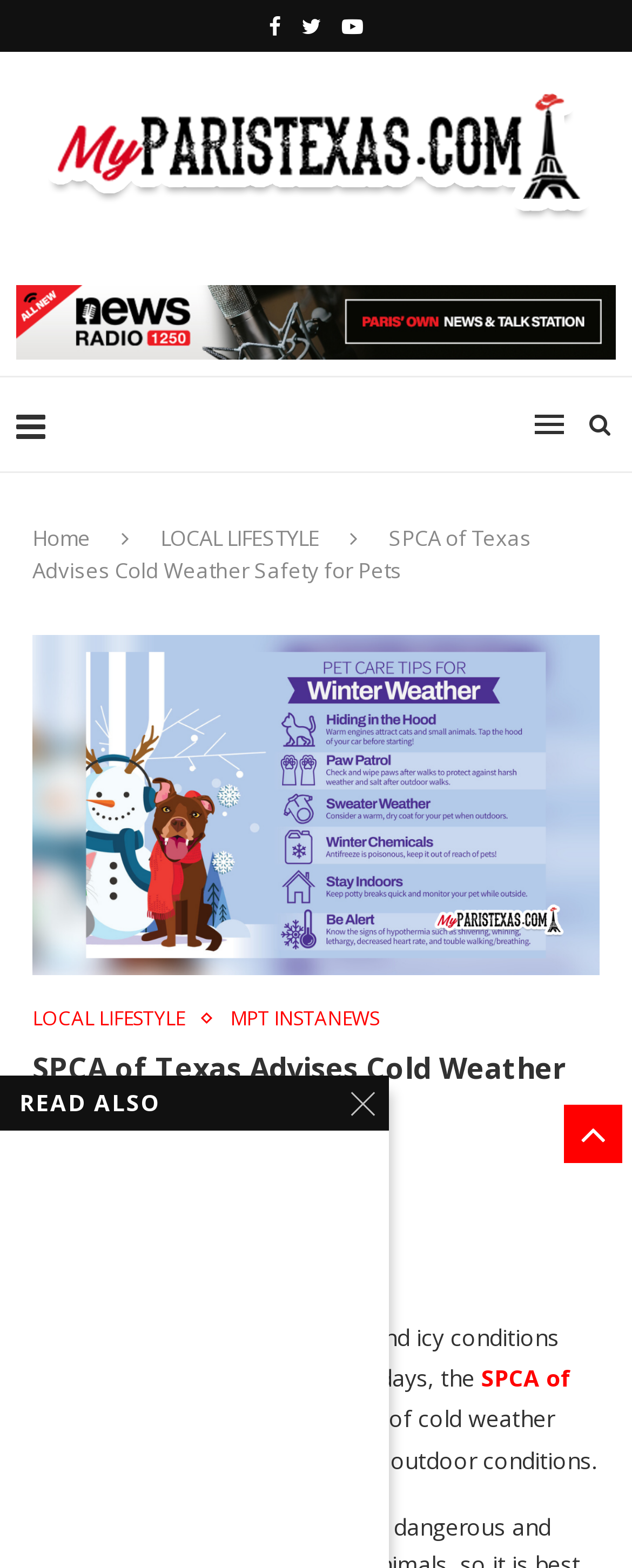What is the organization advising cold weather safety?
Analyze the image and deliver a detailed answer to the question.

The webpage contains an article about cold weather safety for pets, and the organization advising this safety is mentioned in the article as 'SPCA of Texas'.